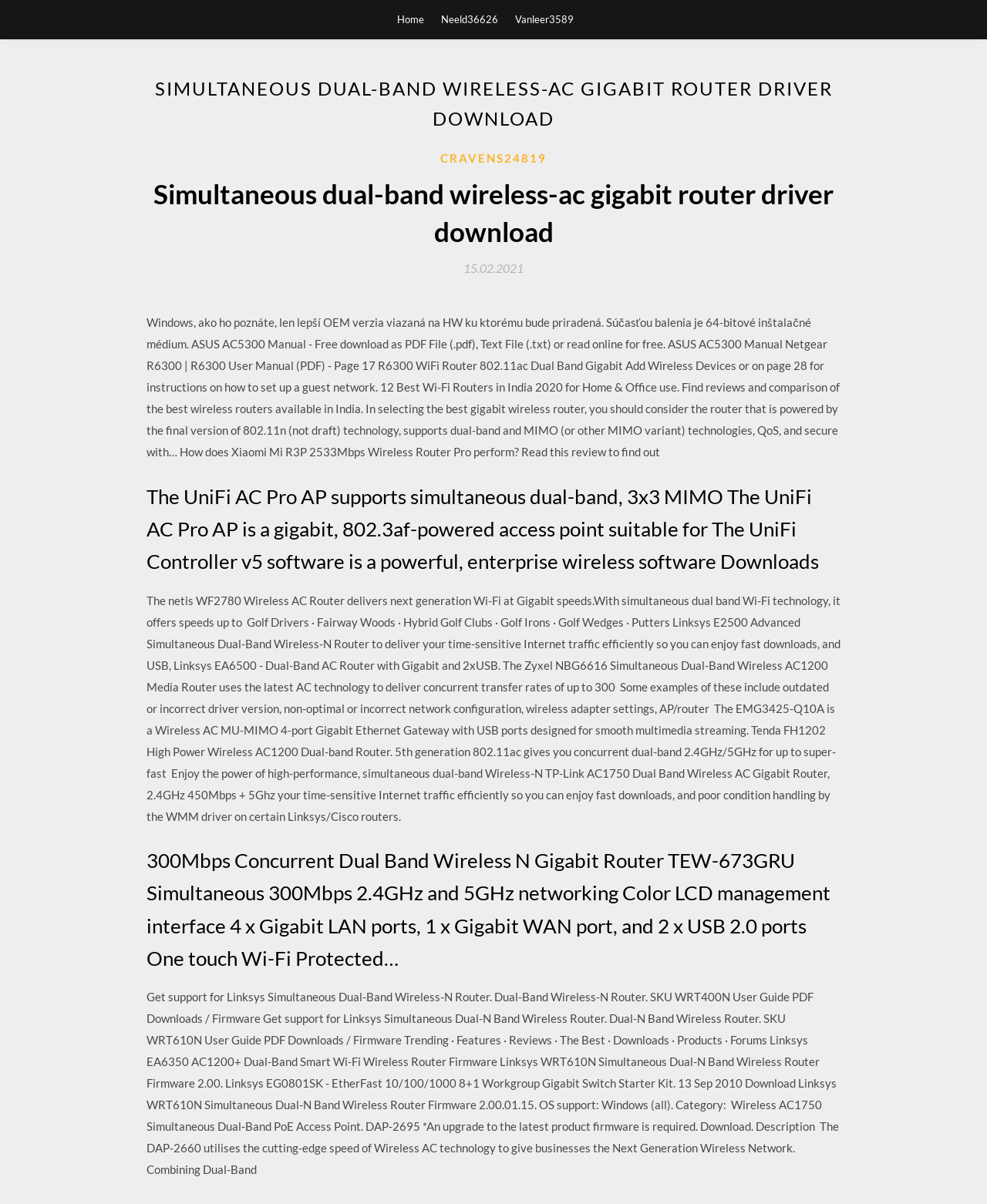What type of device is described on this webpage?
Look at the image and answer the question with a single word or phrase.

Wireless router